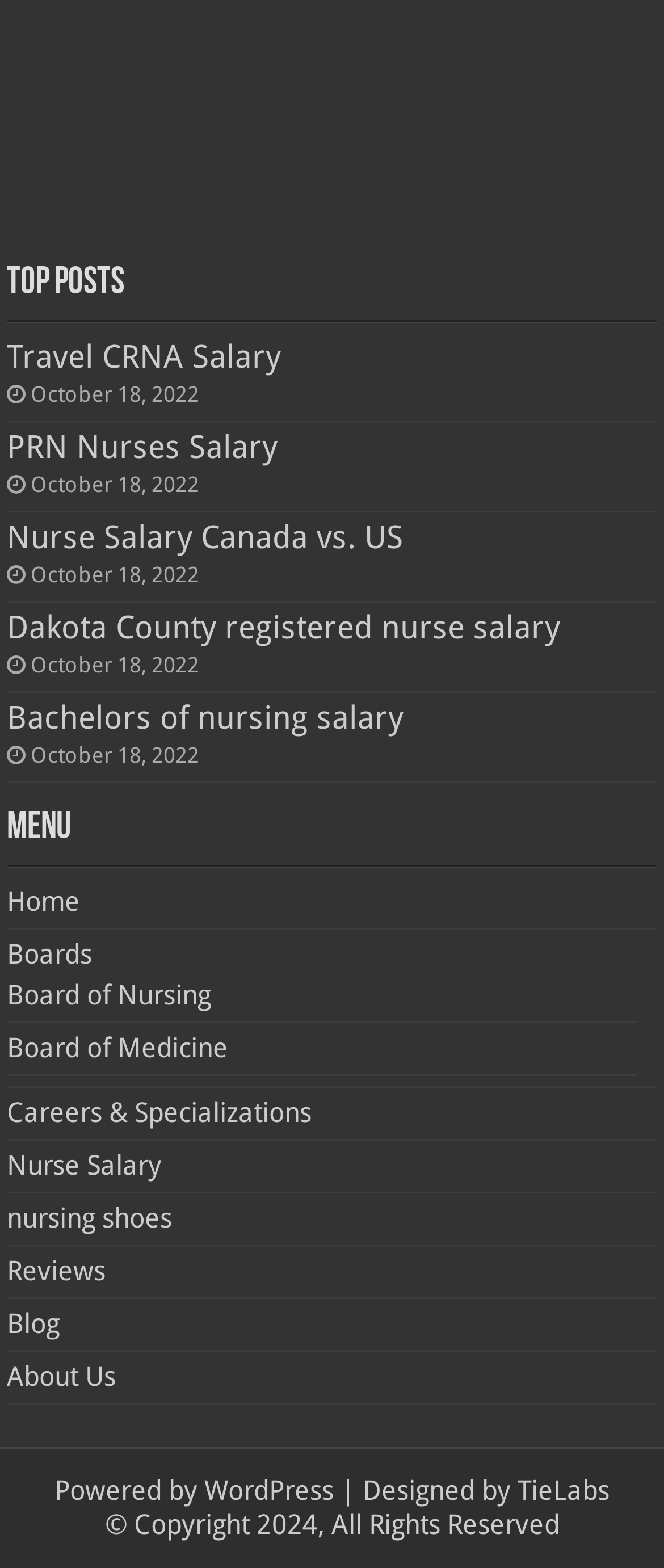Identify the bounding box of the UI element that matches this description: "Nurse Salary Canada vs. US".

[0.01, 0.331, 0.607, 0.354]